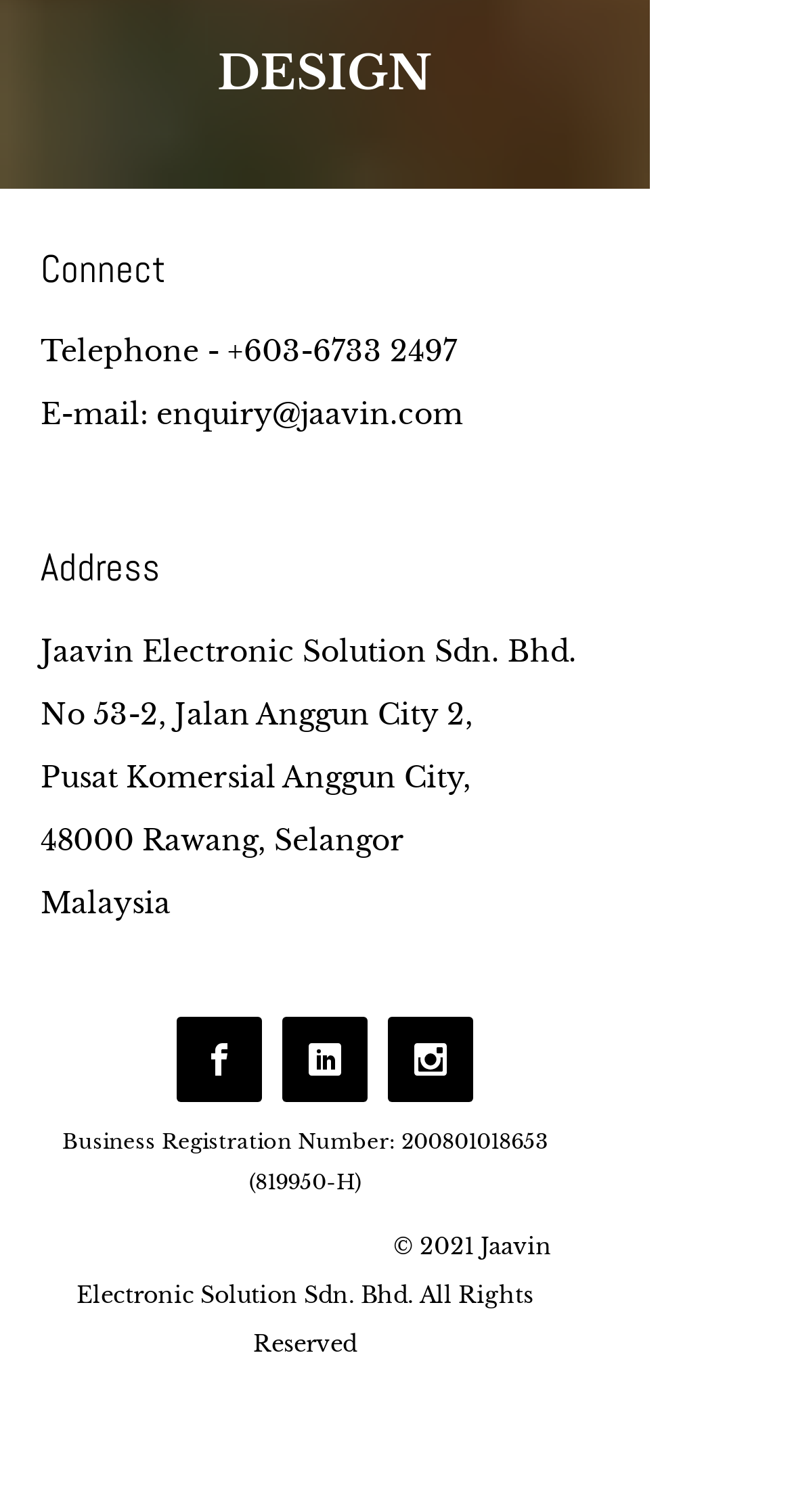Please provide a comprehensive response to the question below by analyzing the image: 
What is the company's email address?

The company's email address can be found in the 'Connect' section, where it is listed as 'enquiry@jaavin.com'.